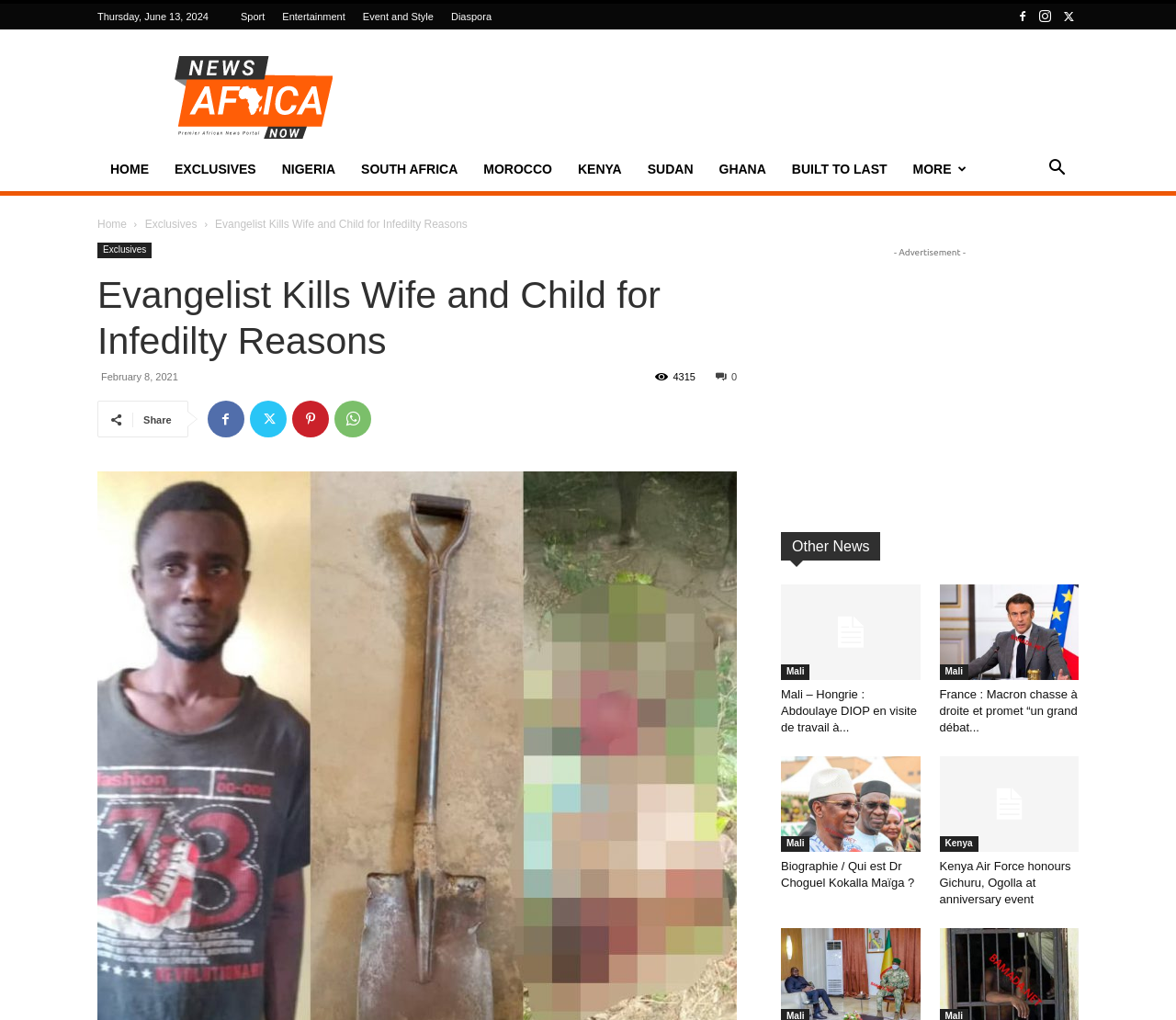Please determine the heading text of this webpage.

Evangelist Kills Wife and Child for Infedilty Reasons